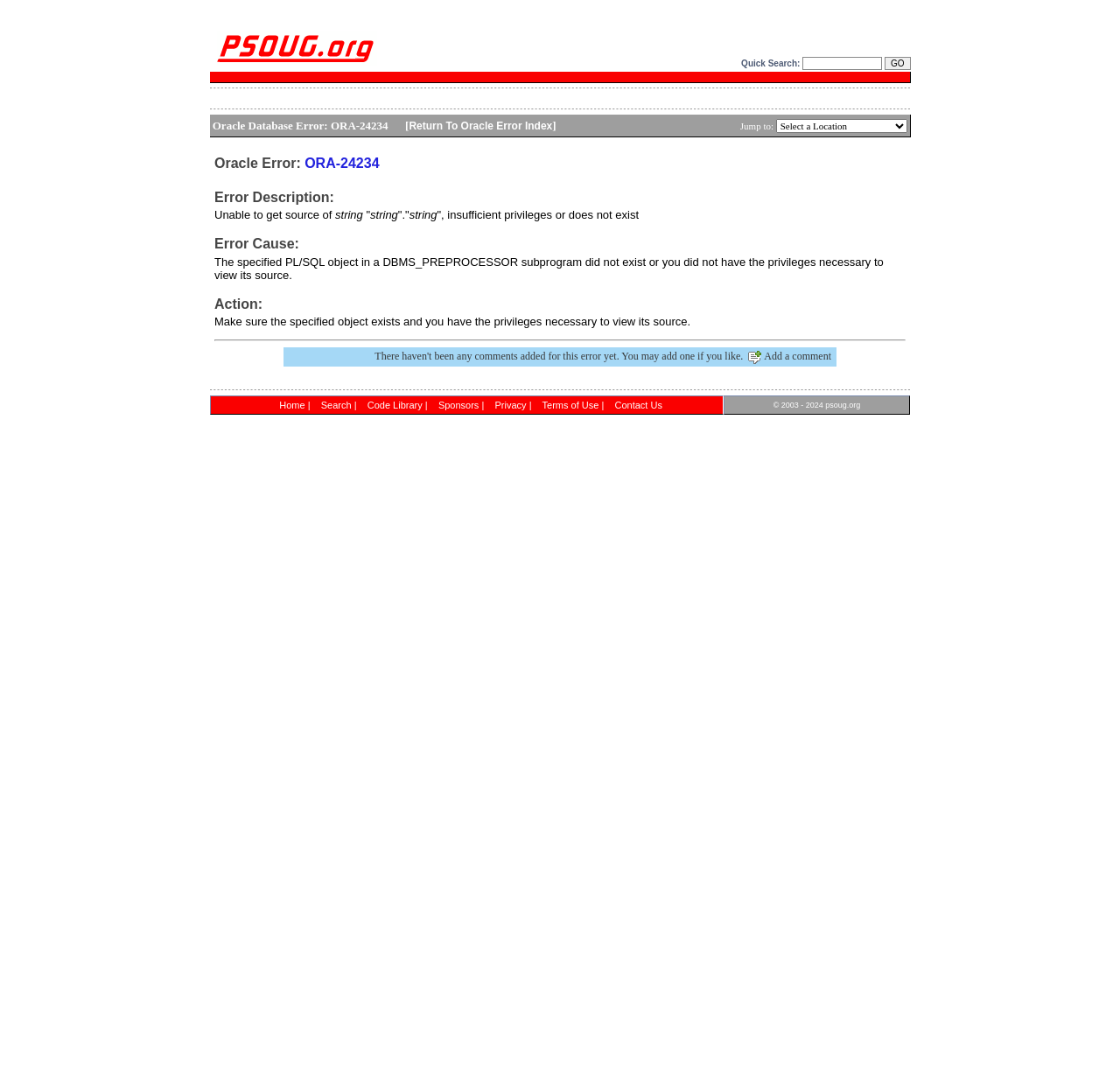What is the copyright information at the bottom of the page?
Using the visual information, reply with a single word or short phrase.

2003 - 2024 psoug.org